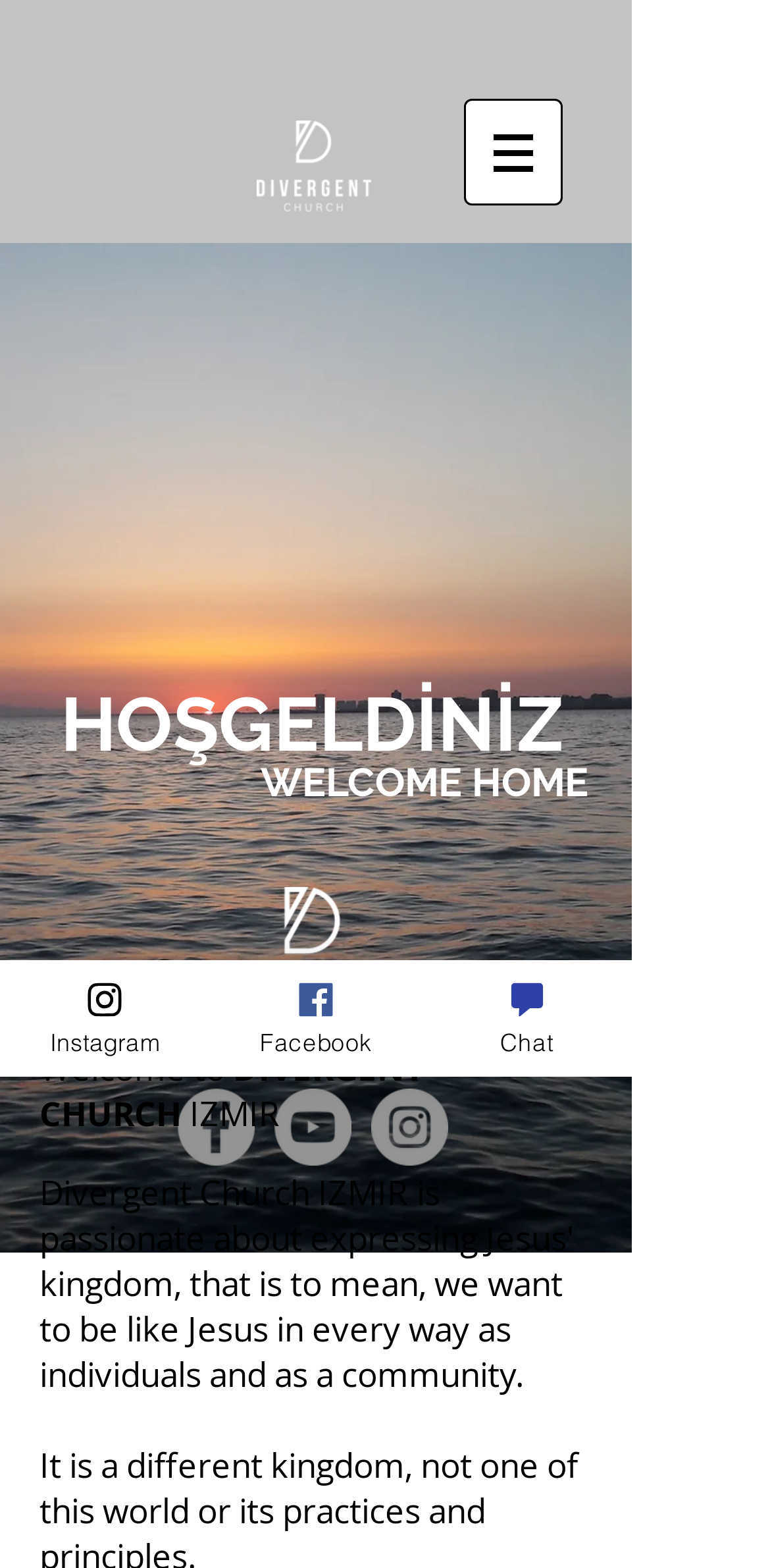What is the image above the welcome message?
Please give a detailed and elaborate explanation in response to the question.

I found the answer by examining the image element 'Image by Umut Hocaoglu' which is located above the welcome message, indicating the image above the welcome message.